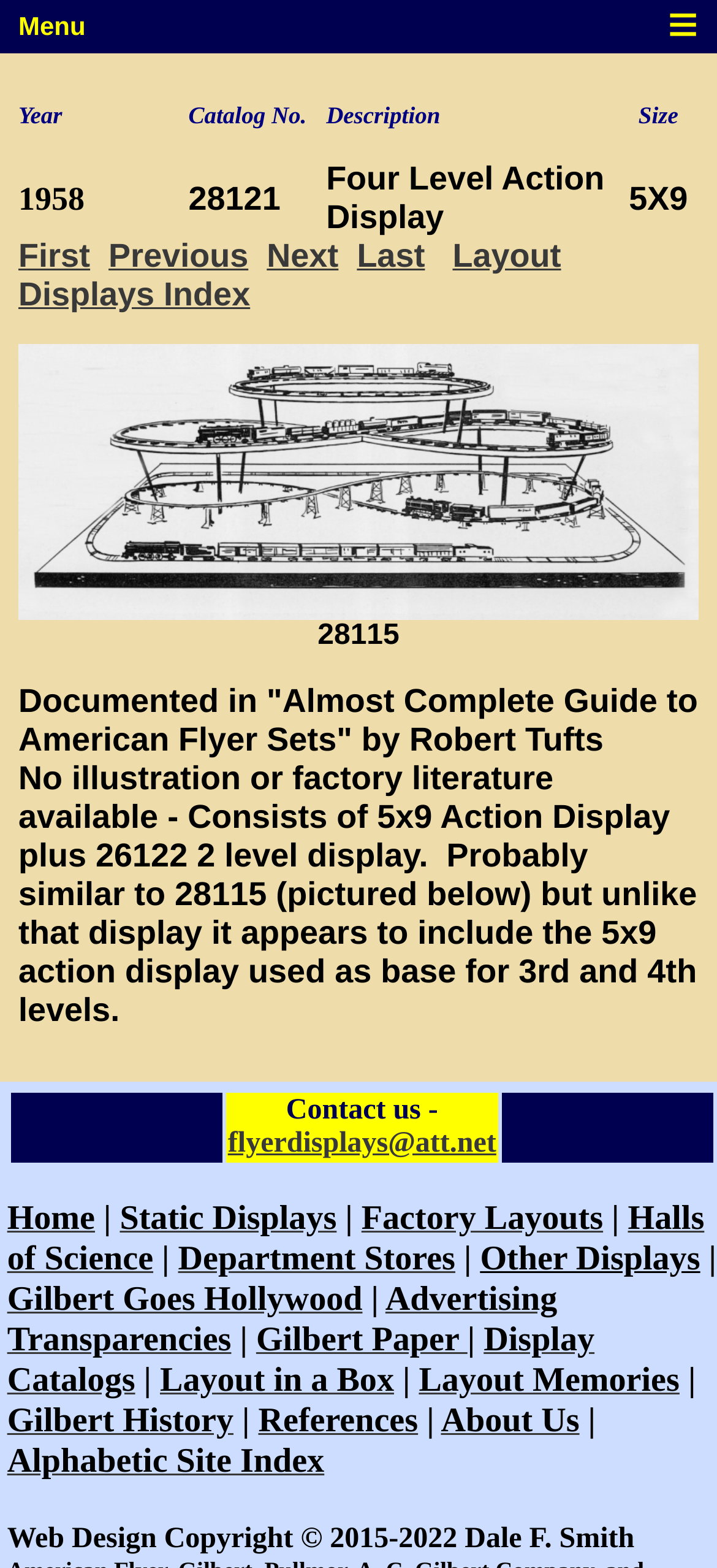Find the bounding box of the web element that fits this description: "References".

[0.36, 0.895, 0.583, 0.919]